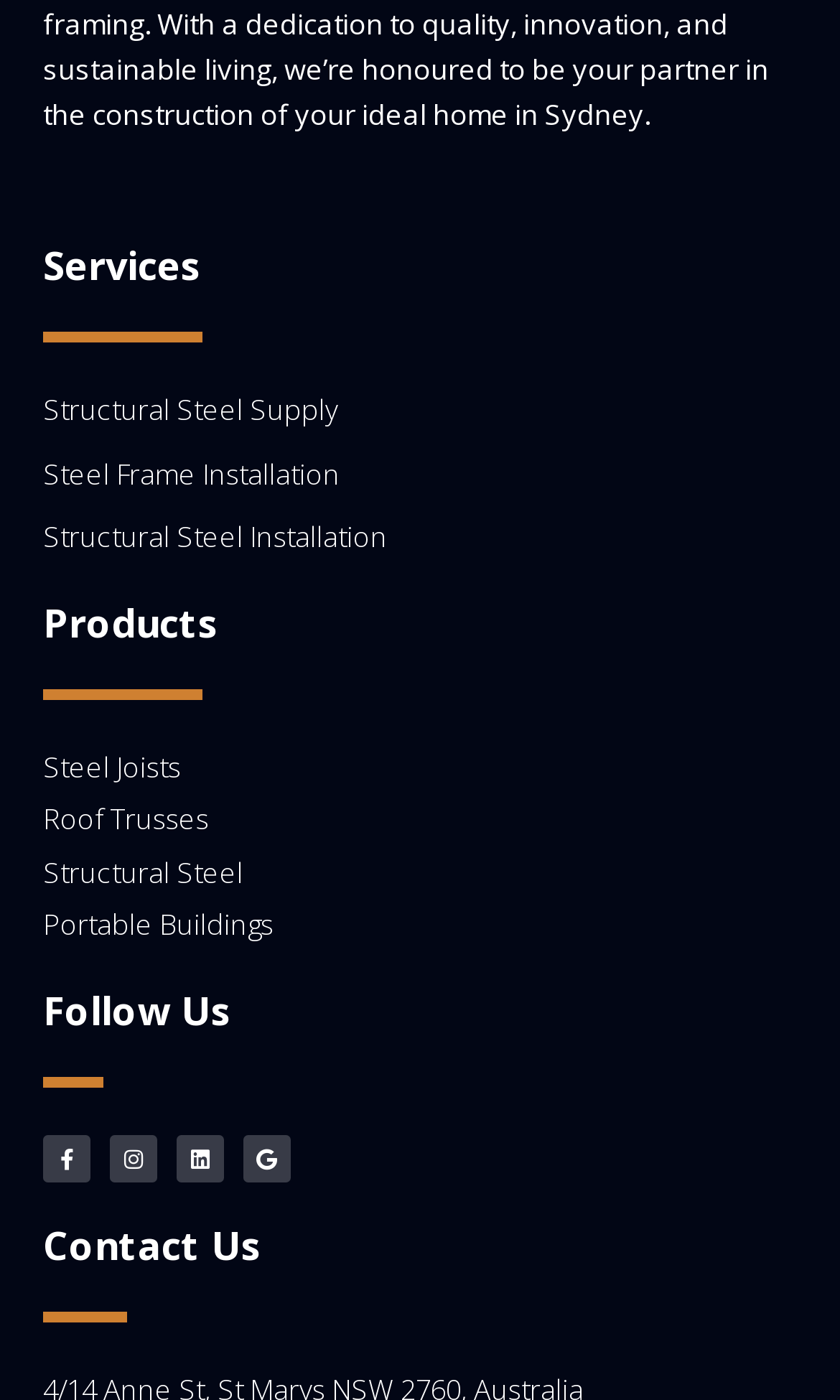Find and indicate the bounding box coordinates of the region you should select to follow the given instruction: "Contact Us".

[0.051, 0.875, 0.949, 0.903]